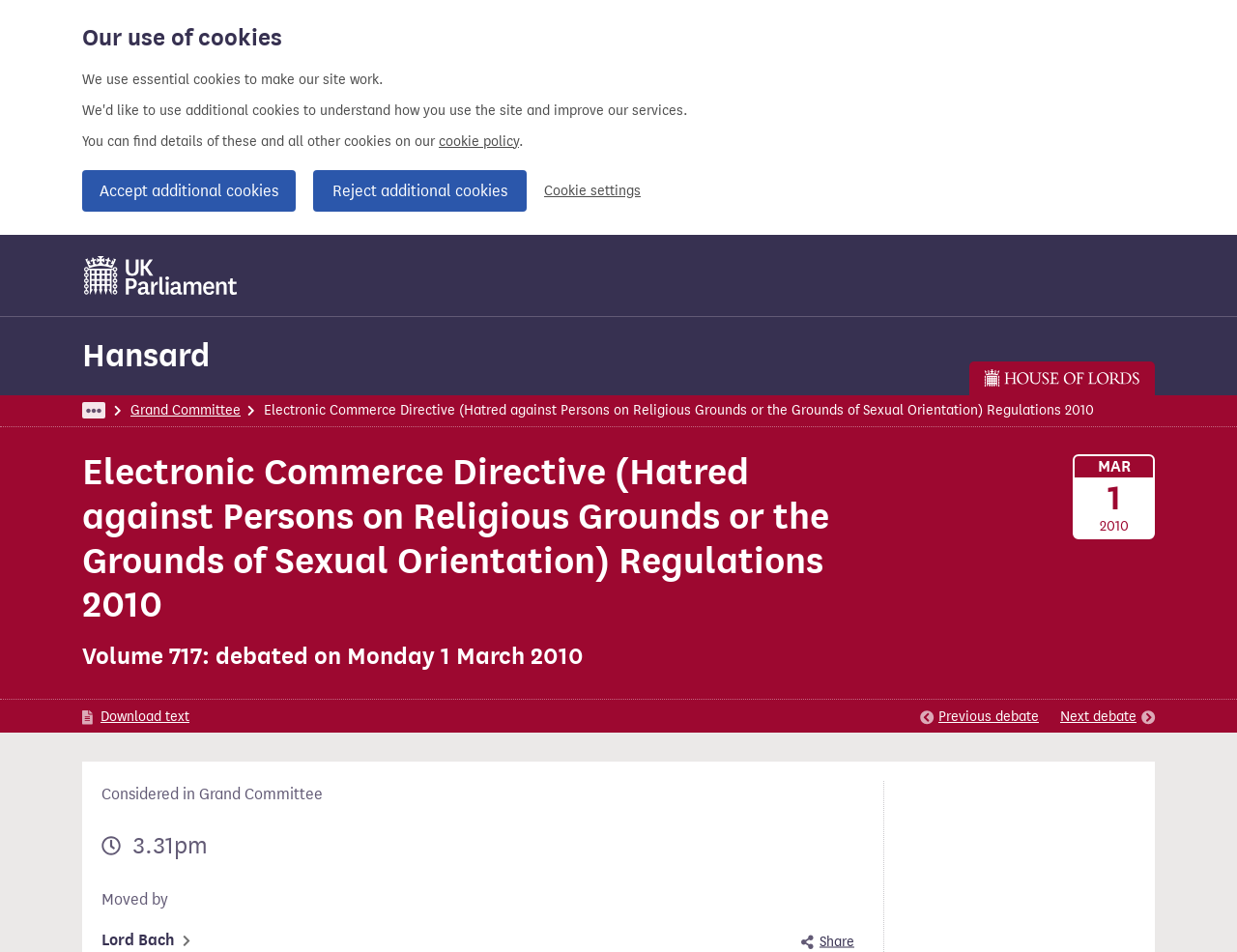What is the name of the committee? Observe the screenshot and provide a one-word or short phrase answer.

Grand Committee